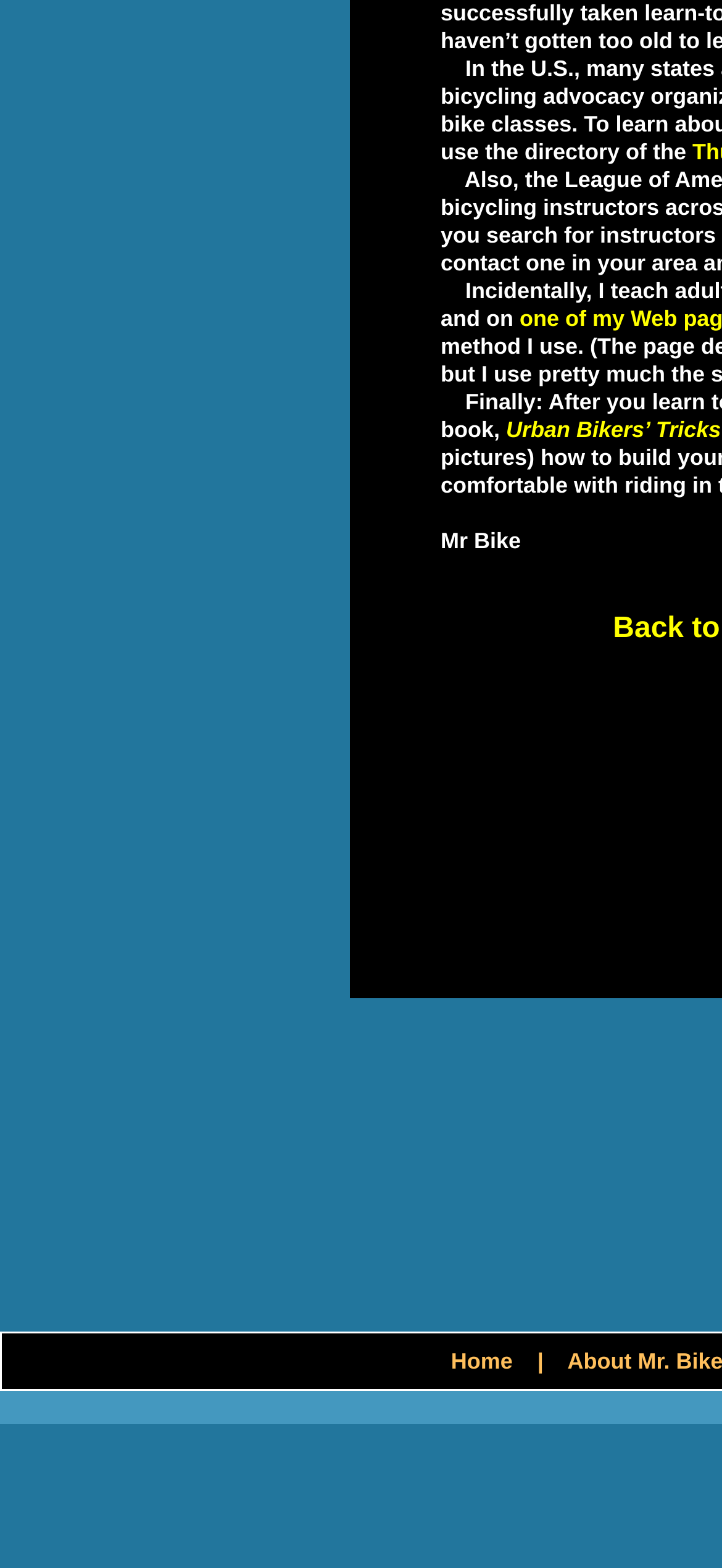From the webpage screenshot, identify the region described by Home. Provide the bounding box coordinates as (top-left x, top-left y, bottom-right x, bottom-right y), with each value being a floating point number between 0 and 1.

[0.624, 0.86, 0.71, 0.876]